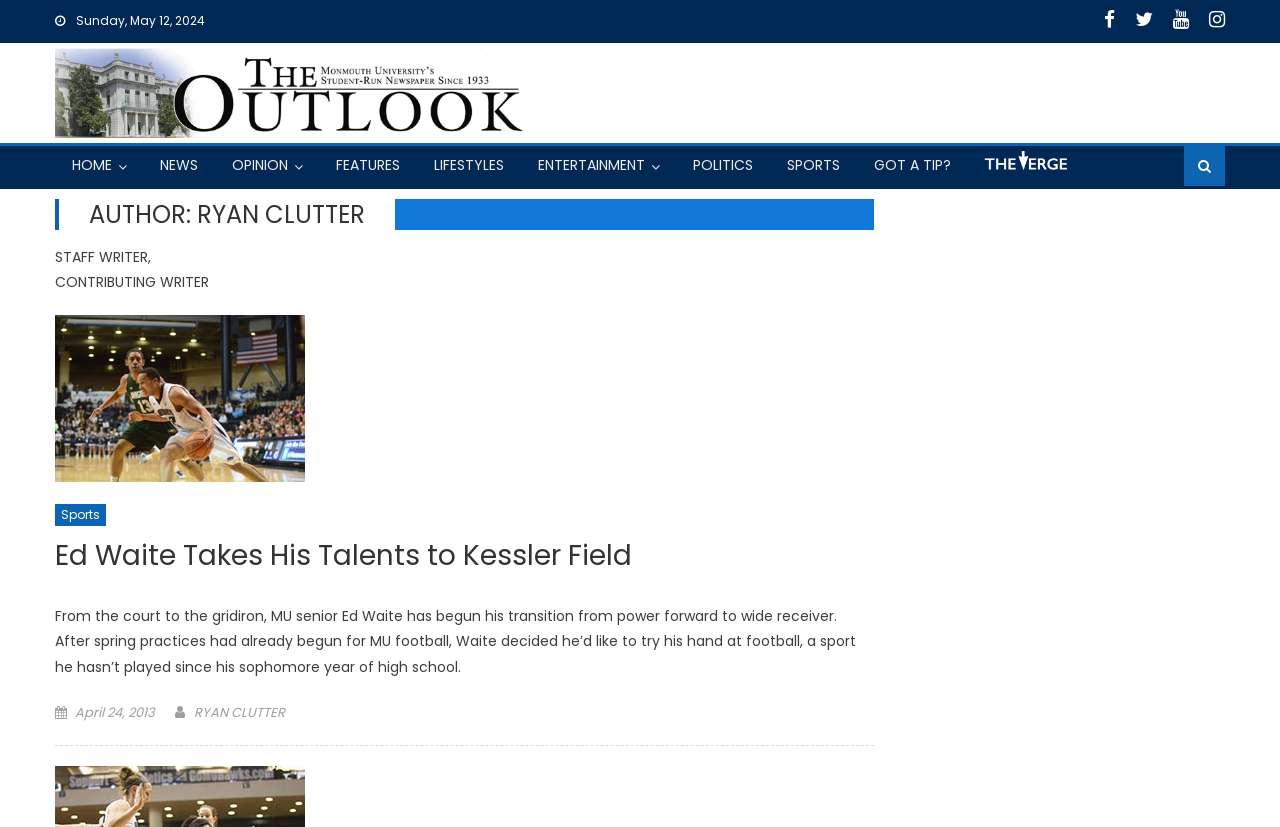What is Ed Waite transitioning from?
Refer to the image and give a detailed response to the question.

According to the article, Ed Waite is transitioning from being a power forward, which is a position in basketball, to playing football as a wide receiver.